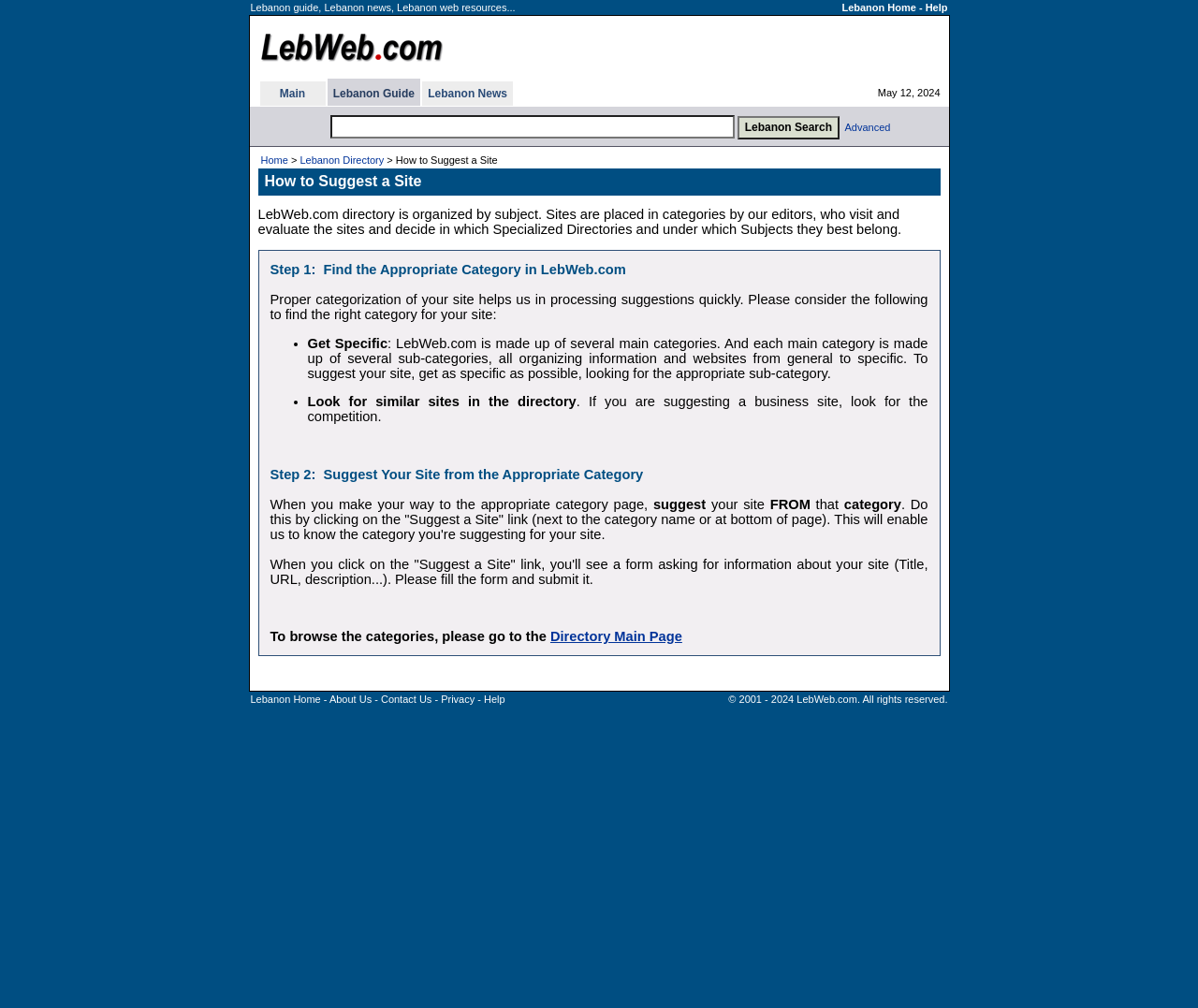Locate the bounding box coordinates of the element that should be clicked to fulfill the instruction: "click Lebanon Guide".

[0.278, 0.086, 0.346, 0.099]